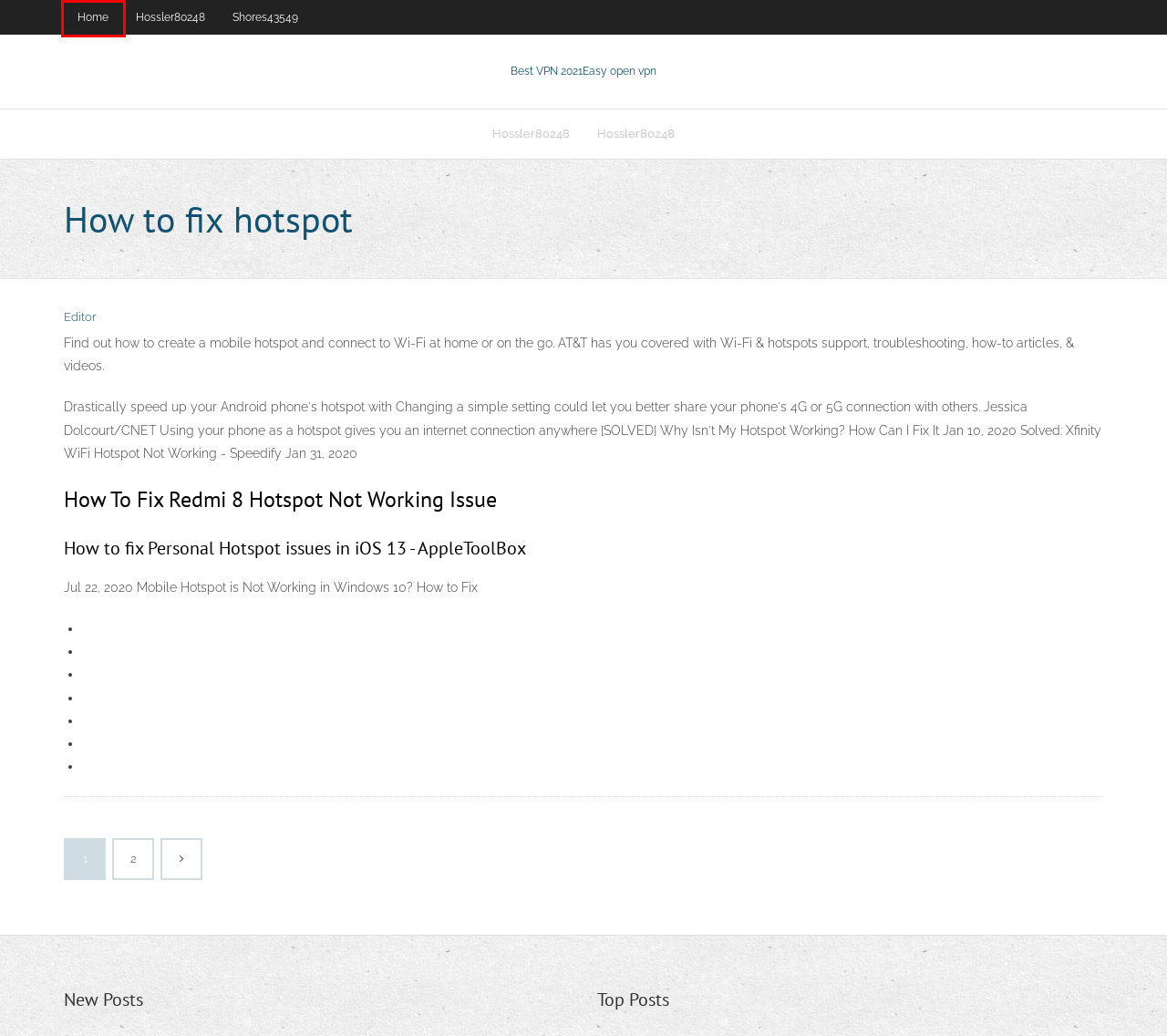You are presented with a screenshot of a webpage containing a red bounding box around a particular UI element. Select the best webpage description that matches the new webpage after clicking the element within the bounding box. Here are the candidates:
A. Ircs live kchah
B. cyberghost 3 monate kostenlos - fastvpnexdv.netlify.app
C. Tragamonedas con dinero real en ipad cqvcp
D. Amazon instant video promo code iiaon
E. Hossler80248 - fastvpnexdv.netlify.app
F. Bergbeklimmer casino poker buy-ins shnem
G. Ranura de habilidad contextual de espada y alma lfevj
H. Shade you covering elmo rttzn

B